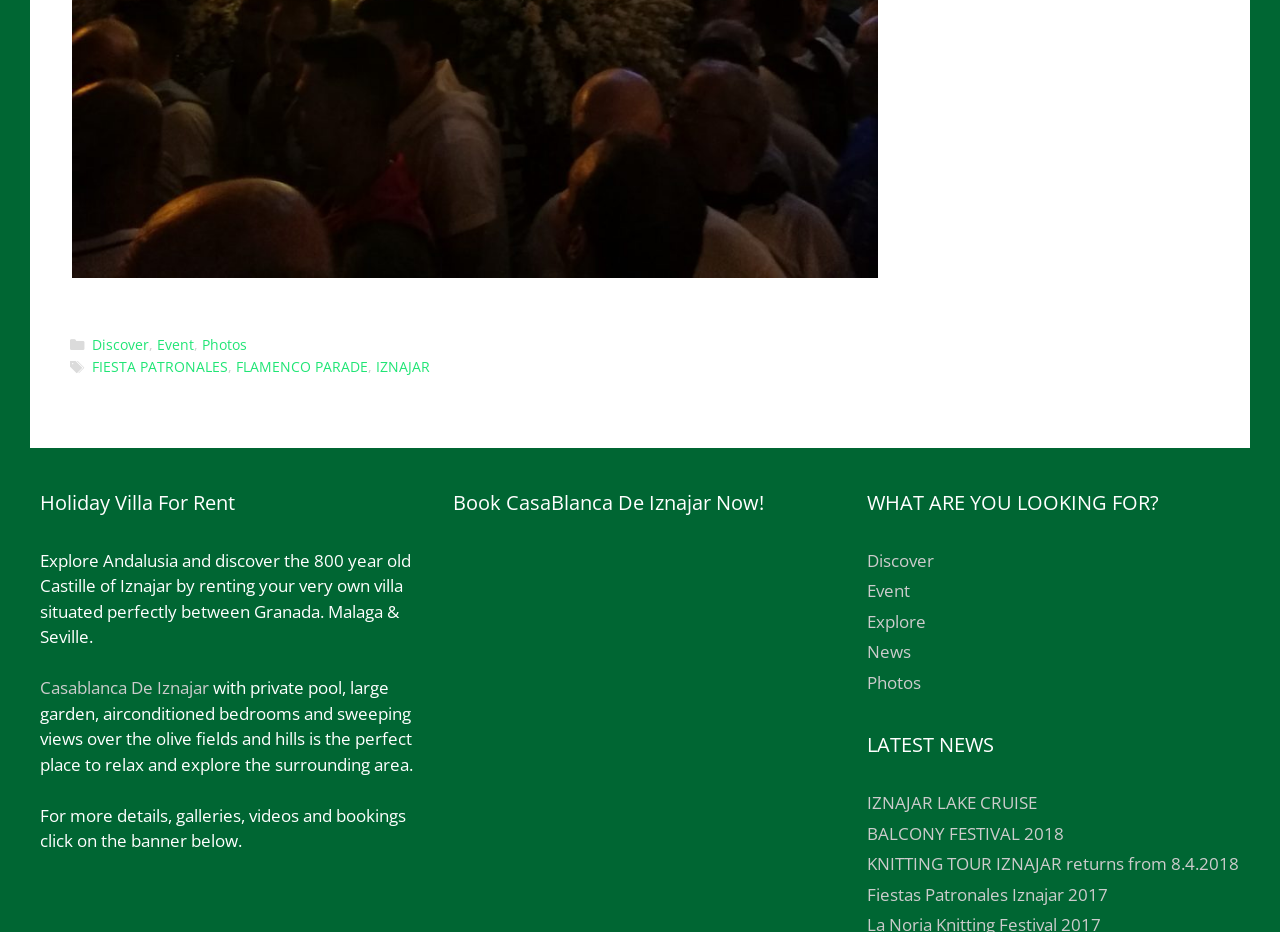Predict the bounding box coordinates of the area that should be clicked to accomplish the following instruction: "Explore 'Holiday Villa For Rent'". The bounding box coordinates should consist of four float numbers between 0 and 1, i.e., [left, top, right, bottom].

[0.031, 0.523, 0.323, 0.555]